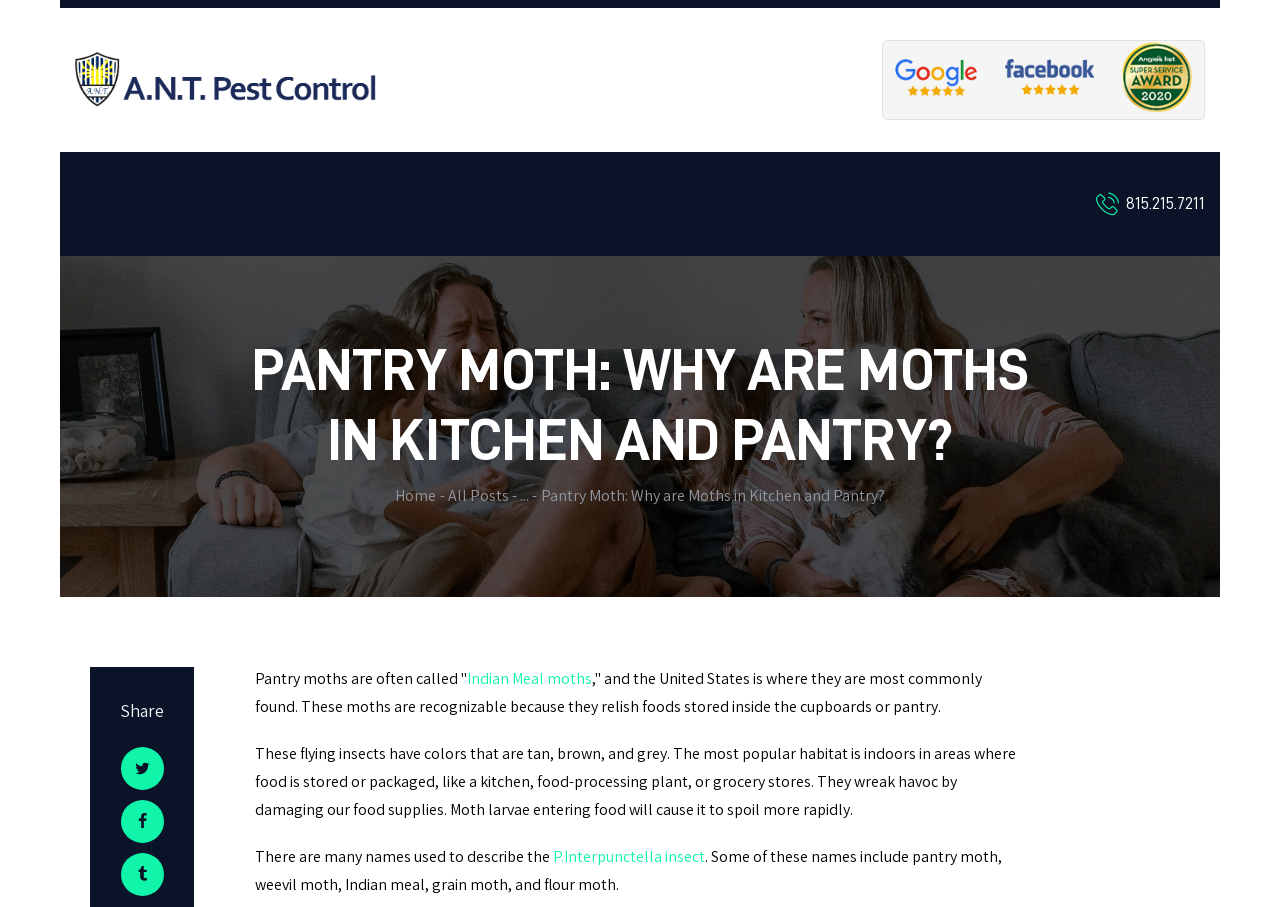Identify the bounding box coordinates of the region I need to click to complete this instruction: "Click the A.N.T. Pest Control logo".

[0.059, 0.058, 0.294, 0.119]